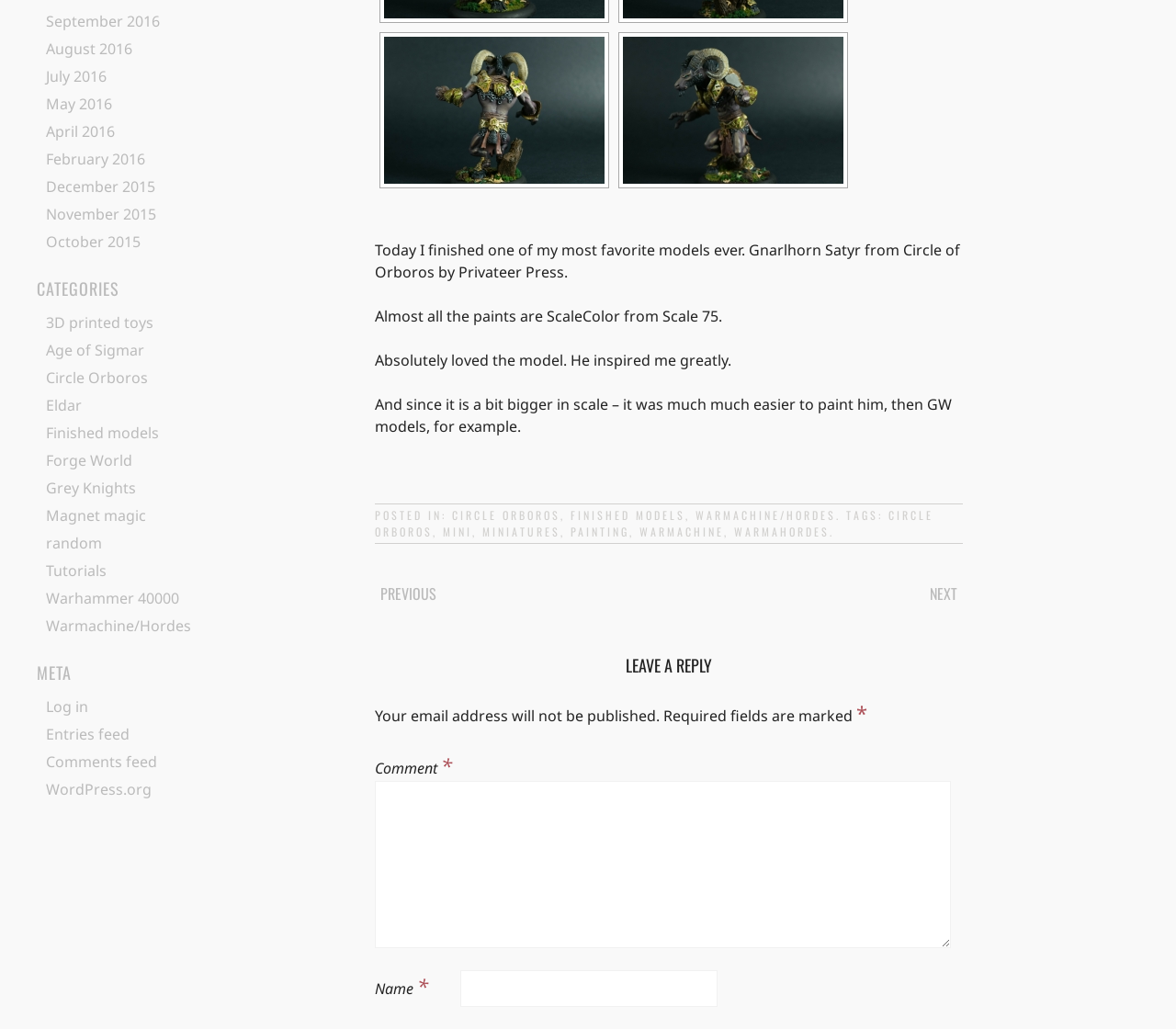Find the bounding box coordinates of the element to click in order to complete this instruction: "View finance news". The bounding box coordinates must be four float numbers between 0 and 1, denoted as [left, top, right, bottom].

None